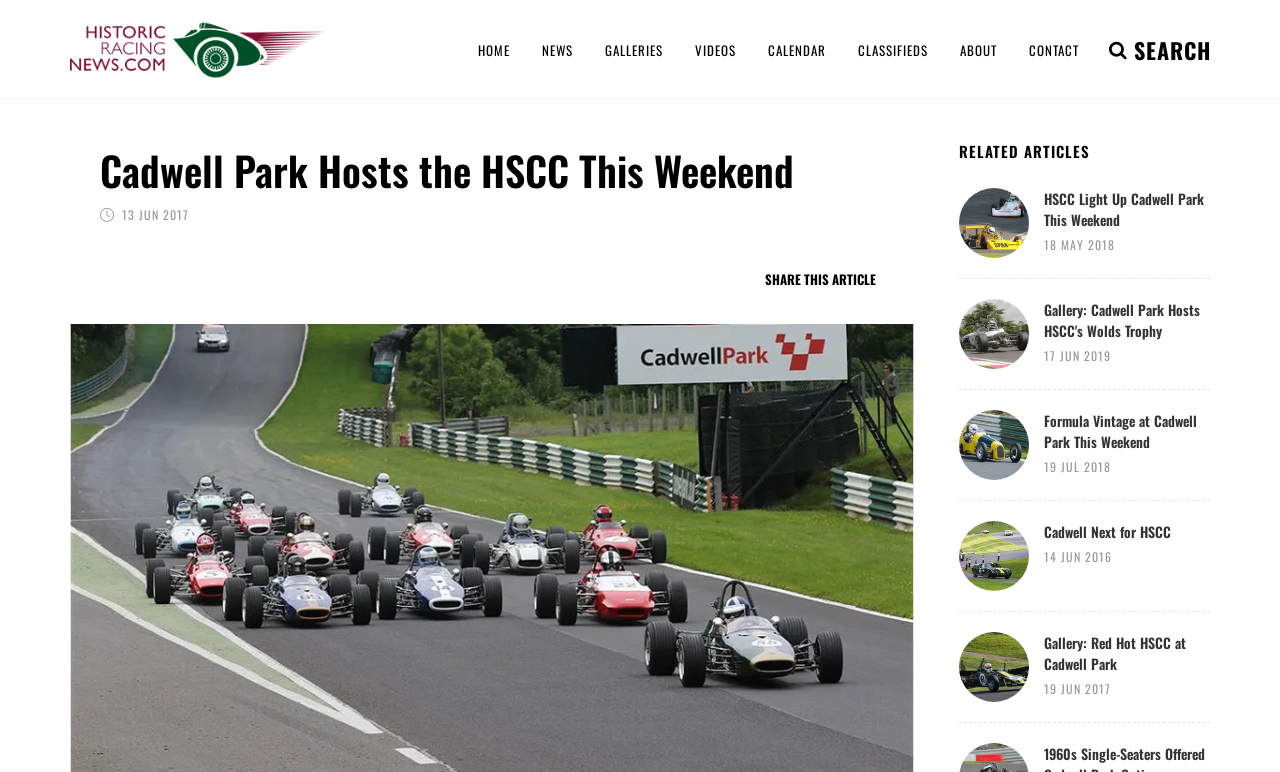What is the date of the article 'Cadwell Park Hosts the HSCC This Weekend'?
Using the screenshot, give a one-word or short phrase answer.

13 JUN 2017